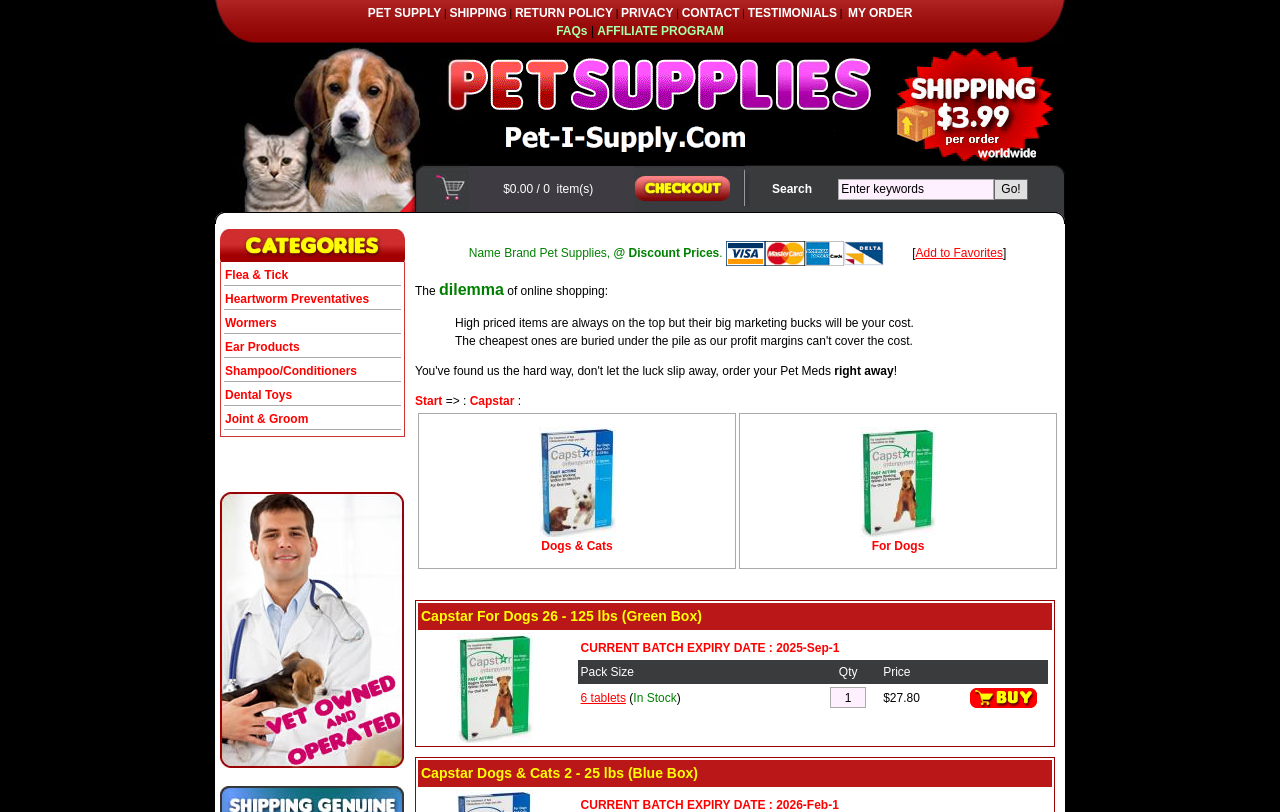Please specify the coordinates of the bounding box for the element that should be clicked to carry out this instruction: "Click on PET SUPPLY". The coordinates must be four float numbers between 0 and 1, formatted as [left, top, right, bottom].

[0.287, 0.007, 0.345, 0.024]